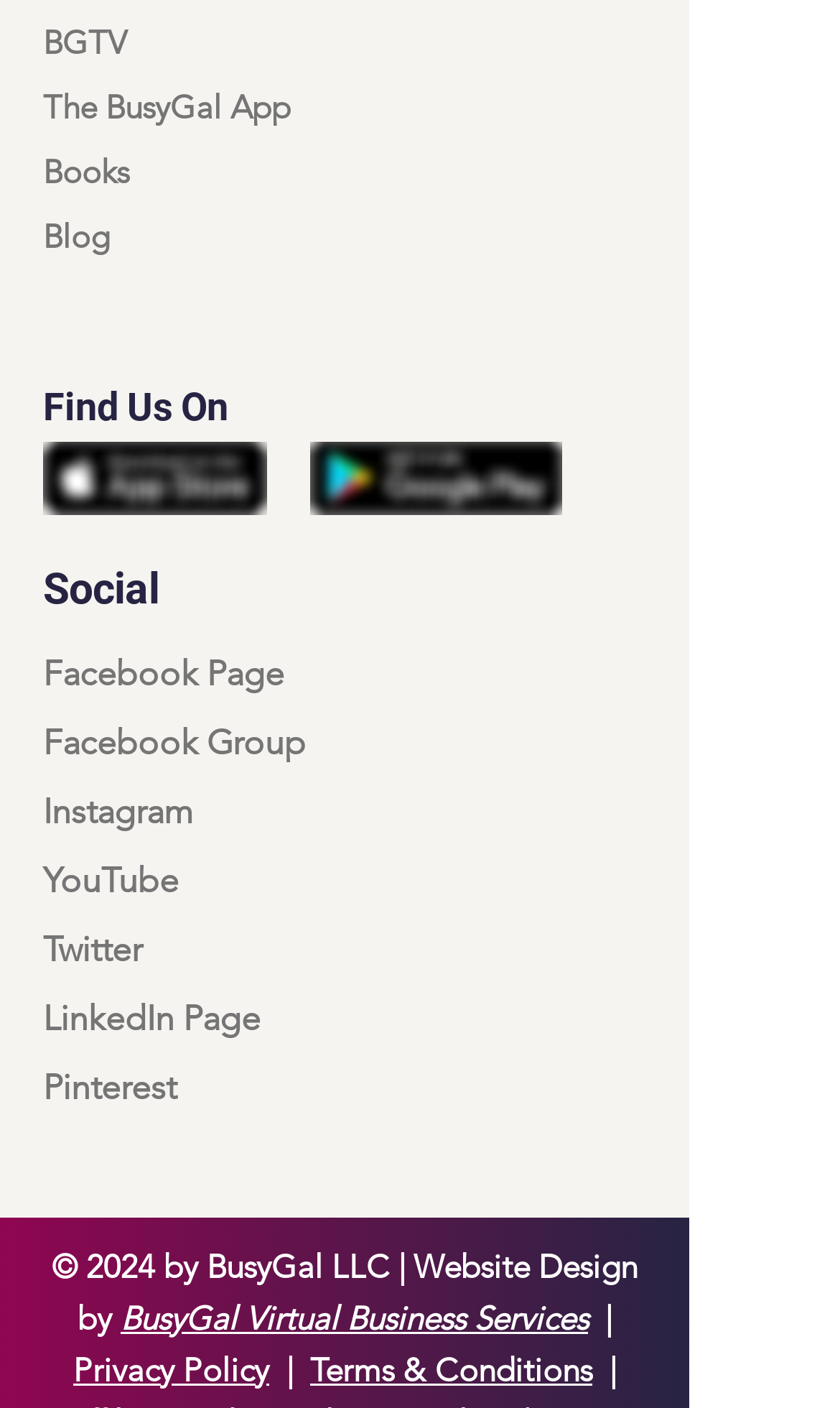How many social media platforms are listed?
Examine the image and give a concise answer in one word or a short phrase.

7